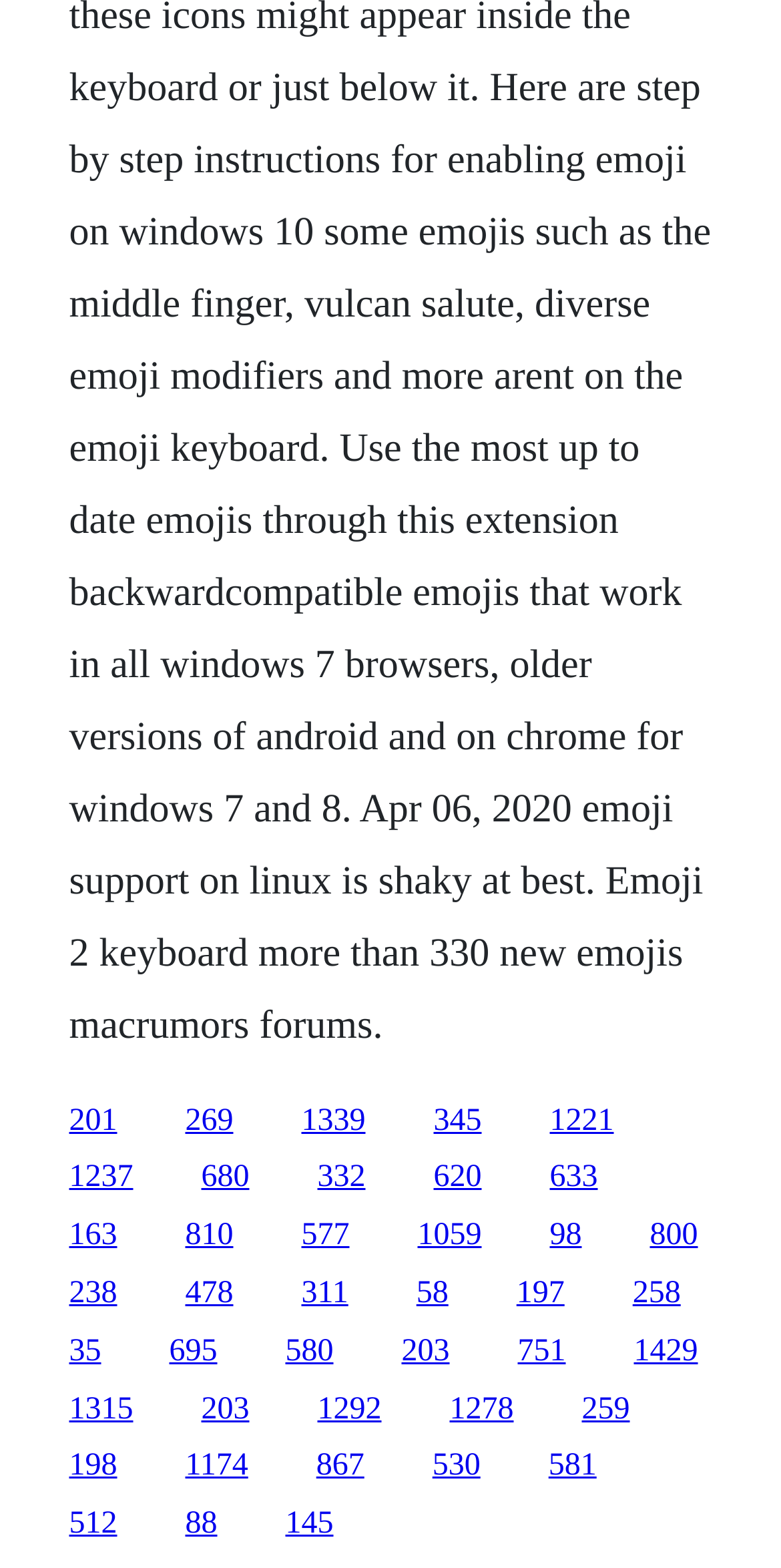How many links are on the webpage?
Examine the screenshot and reply with a single word or phrase.

128